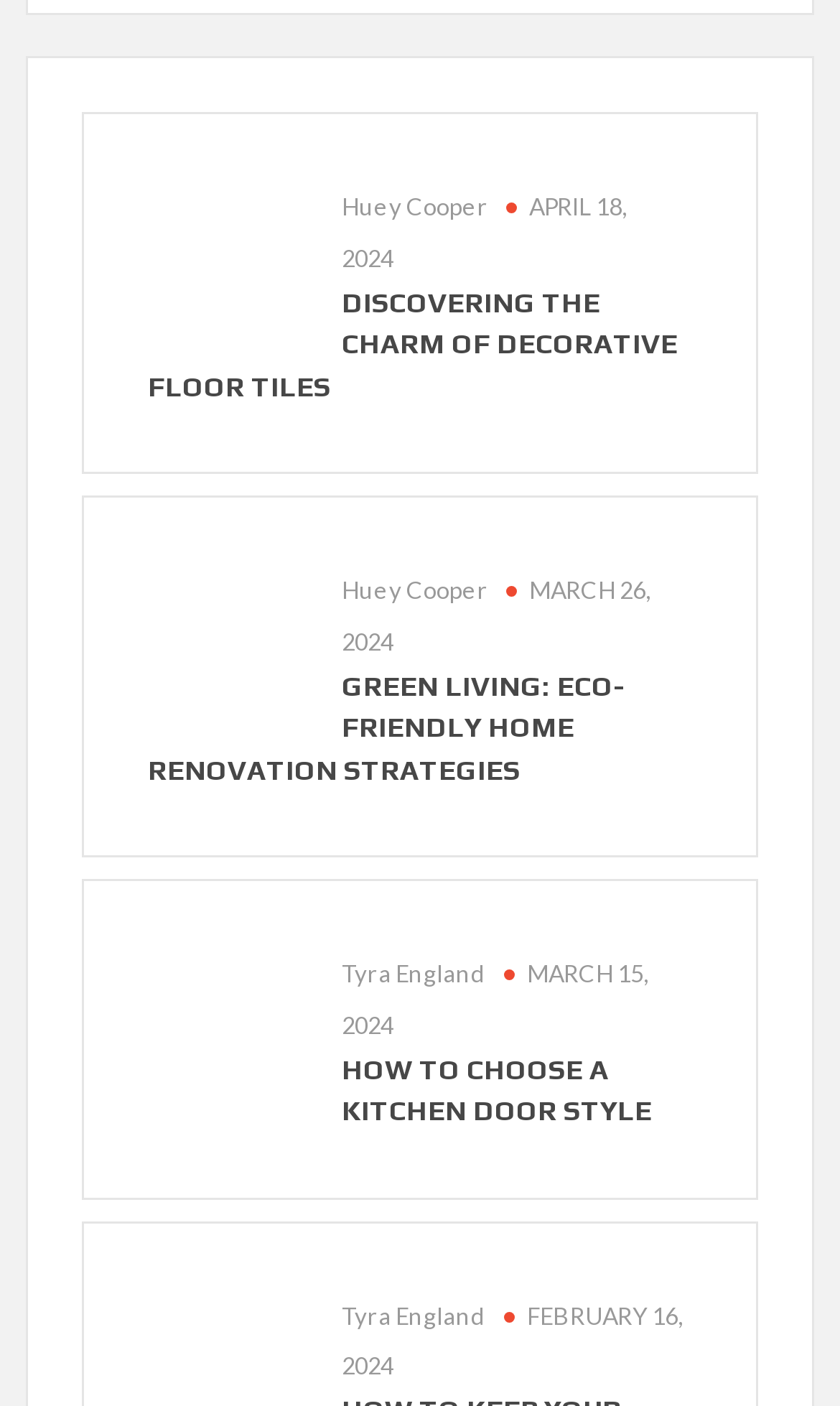Find the bounding box coordinates of the clickable area required to complete the following action: "Explore the article about eco-friendly home renovation".

[0.176, 0.436, 0.356, 0.464]